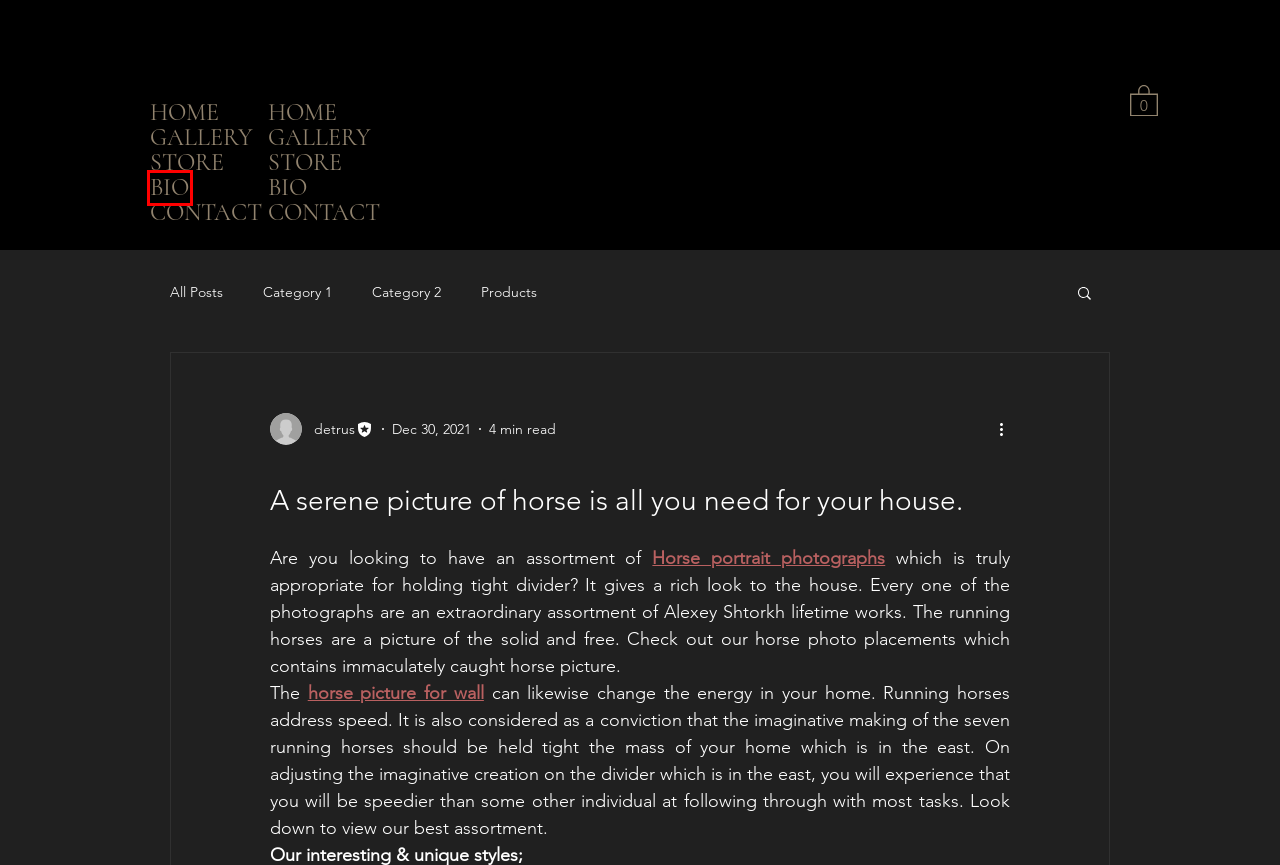You are provided with a screenshot of a webpage highlighting a UI element with a red bounding box. Choose the most suitable webpage description that matches the new page after clicking the element in the bounding box. Here are the candidates:
A. Home | Van Doren Collection
B. Cart Page | Van Doren Collection
C. Category 2
D. Blog | Van Doren Collection
E. Products
F. Category 1
G. Bio | Van Doren Collection
H. Store | Van Doren Collection

G